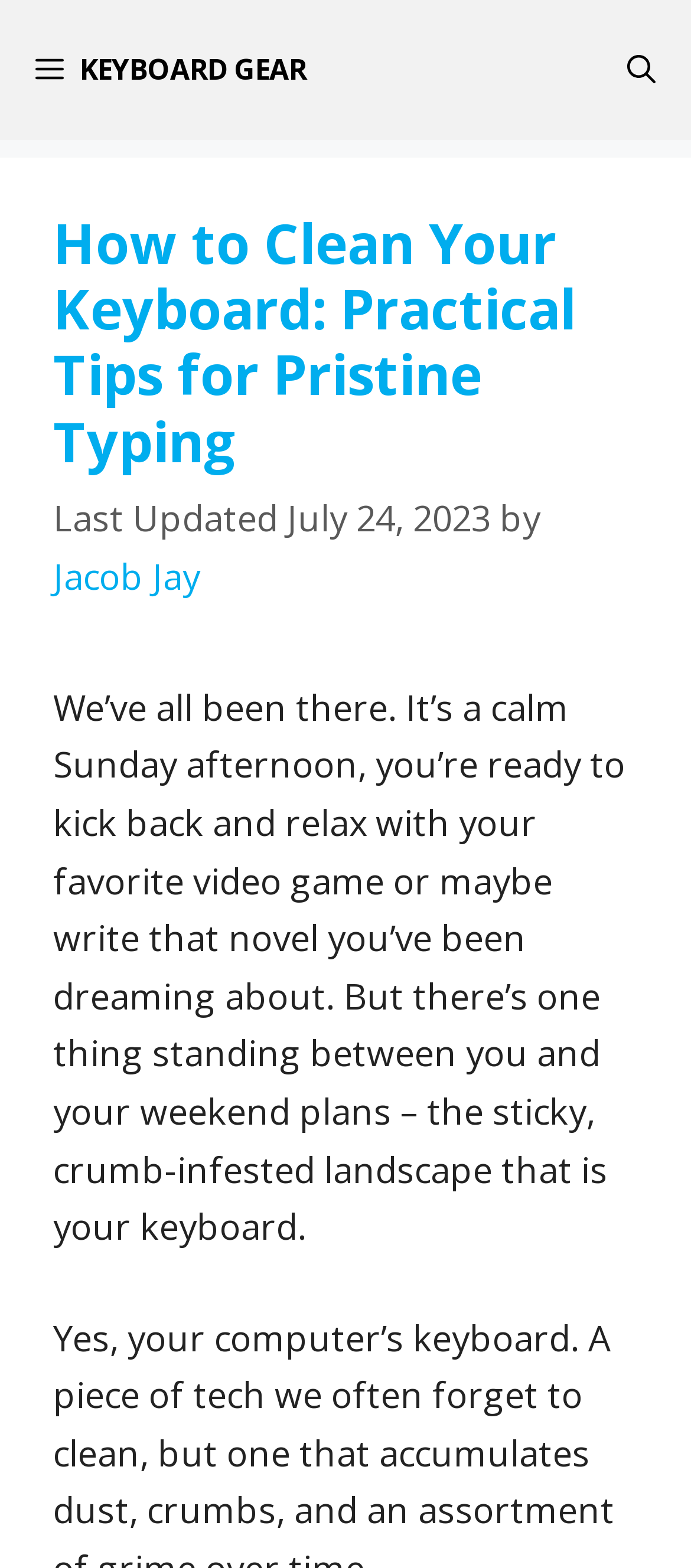Please extract and provide the main headline of the webpage.

How to Clean Your Keyboard: Practical Tips for Pristine Typing